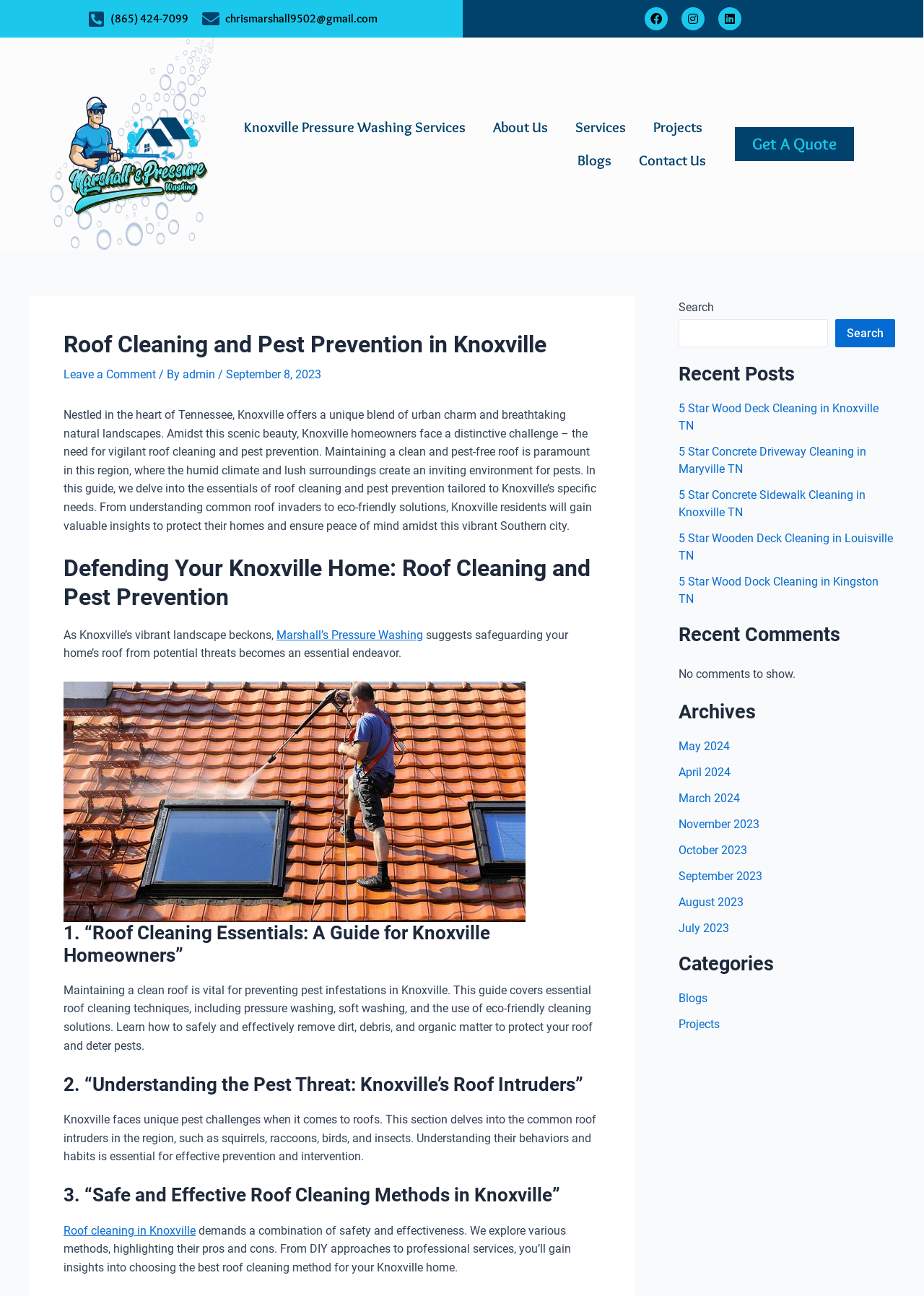Identify the text that serves as the heading for the webpage and generate it.

Roof Cleaning and Pest Prevention in Knoxville